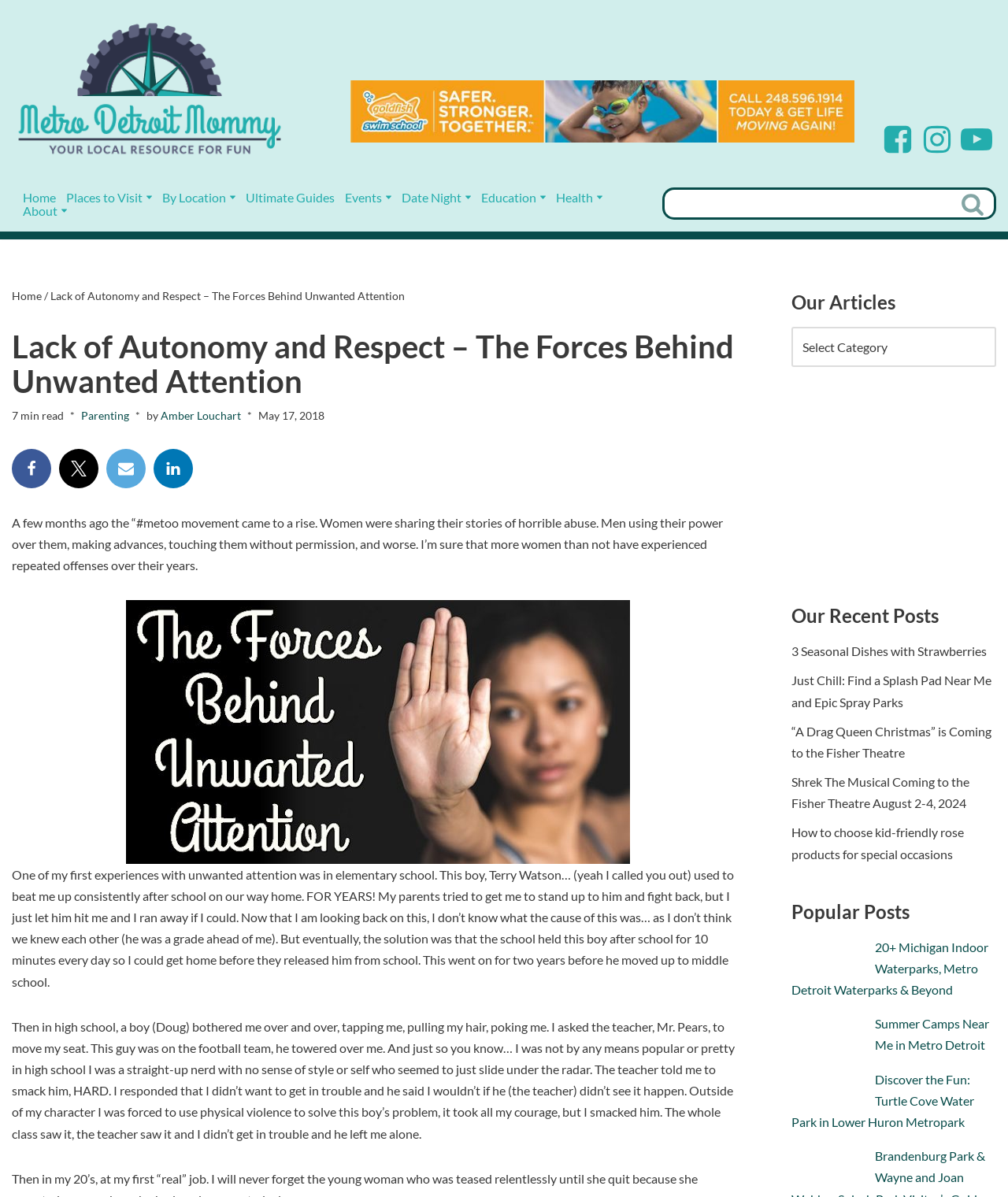What social media platforms are available for sharing?
Please give a detailed answer to the question using the information shown in the image.

The social media platforms available for sharing can be found in the links at the top of the webpage, which include Facebook, Twitter, and Email.